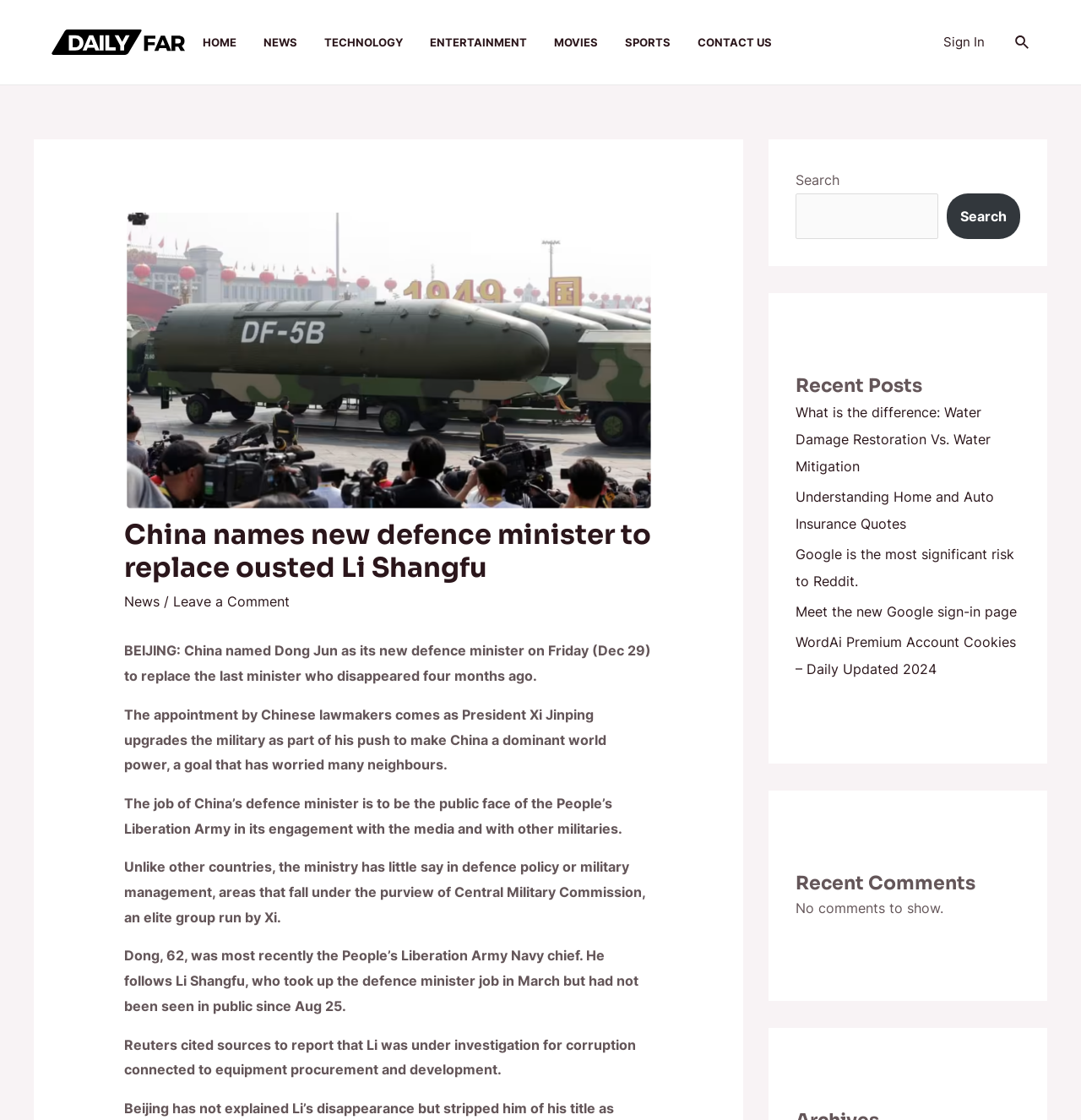Can you find the bounding box coordinates for the element to click on to achieve the instruction: "Click on Culture"?

None